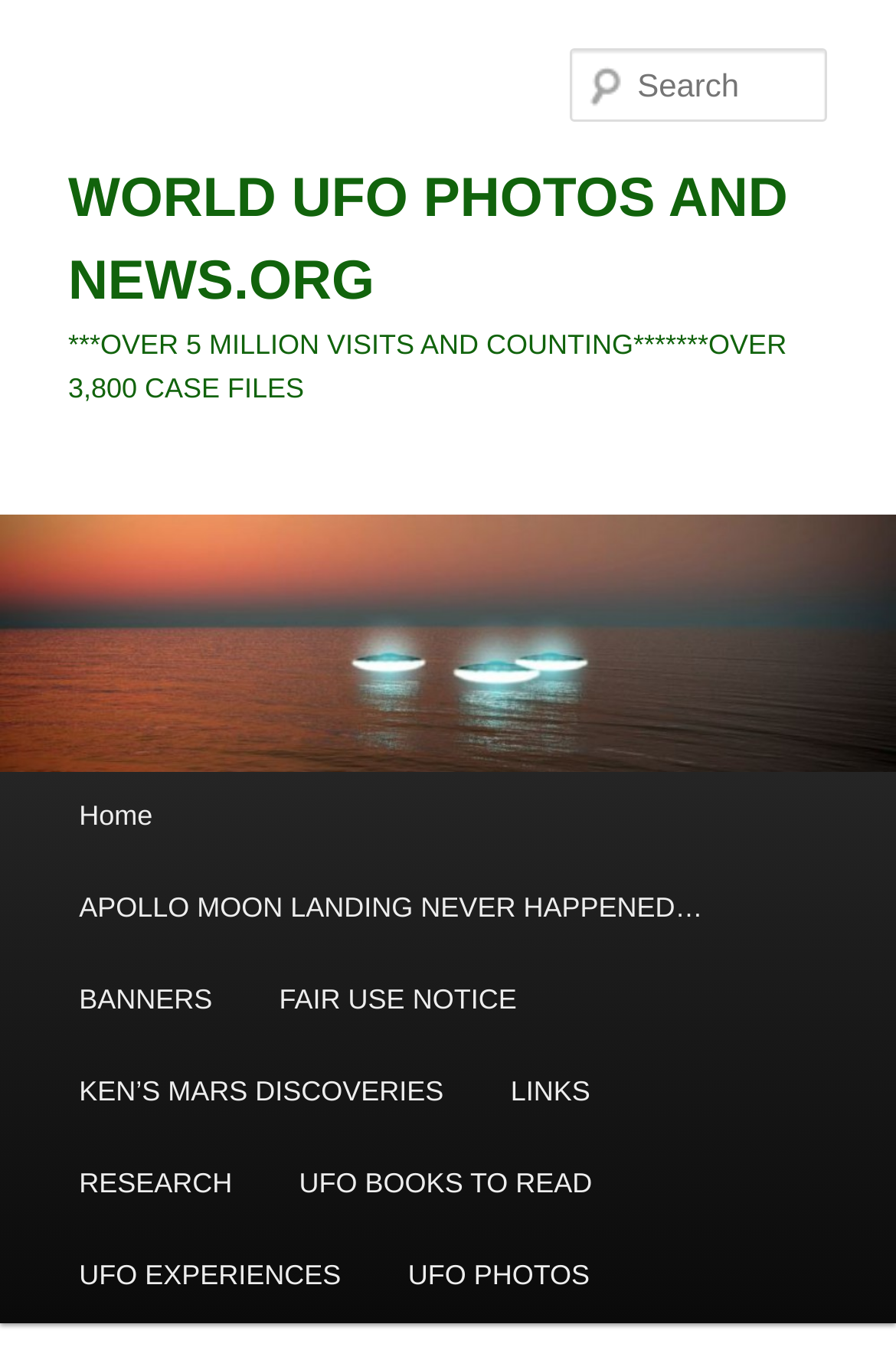What is the purpose of the textbox?
Answer the question using a single word or phrase, according to the image.

Search